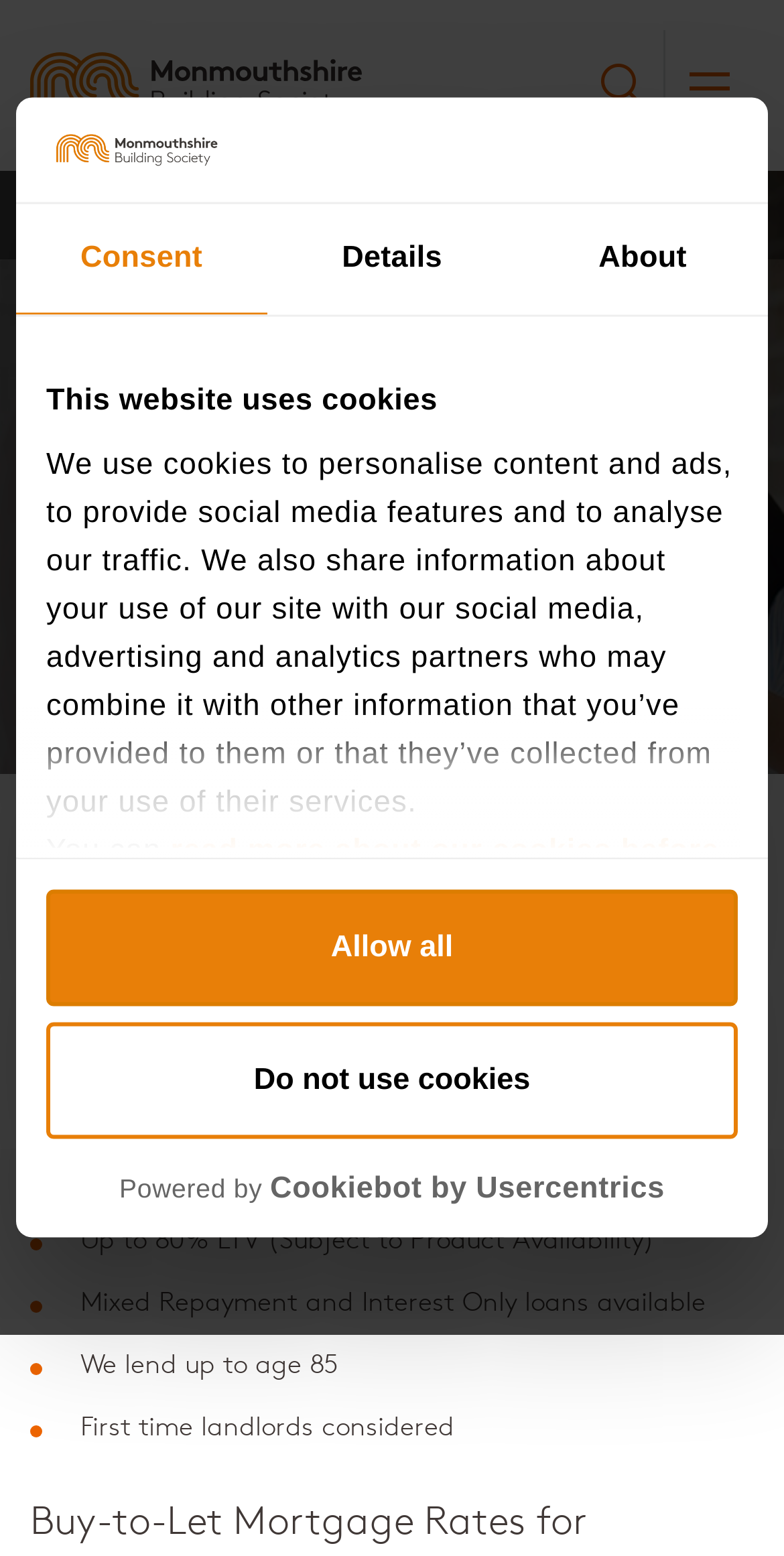What is the age limit for lending on the website?
Please provide a comprehensive answer based on the visual information in the image.

I determined the answer by looking at the static text element that states 'We lend up to age 85', which suggests that the website lends to individuals up to the age of 85.